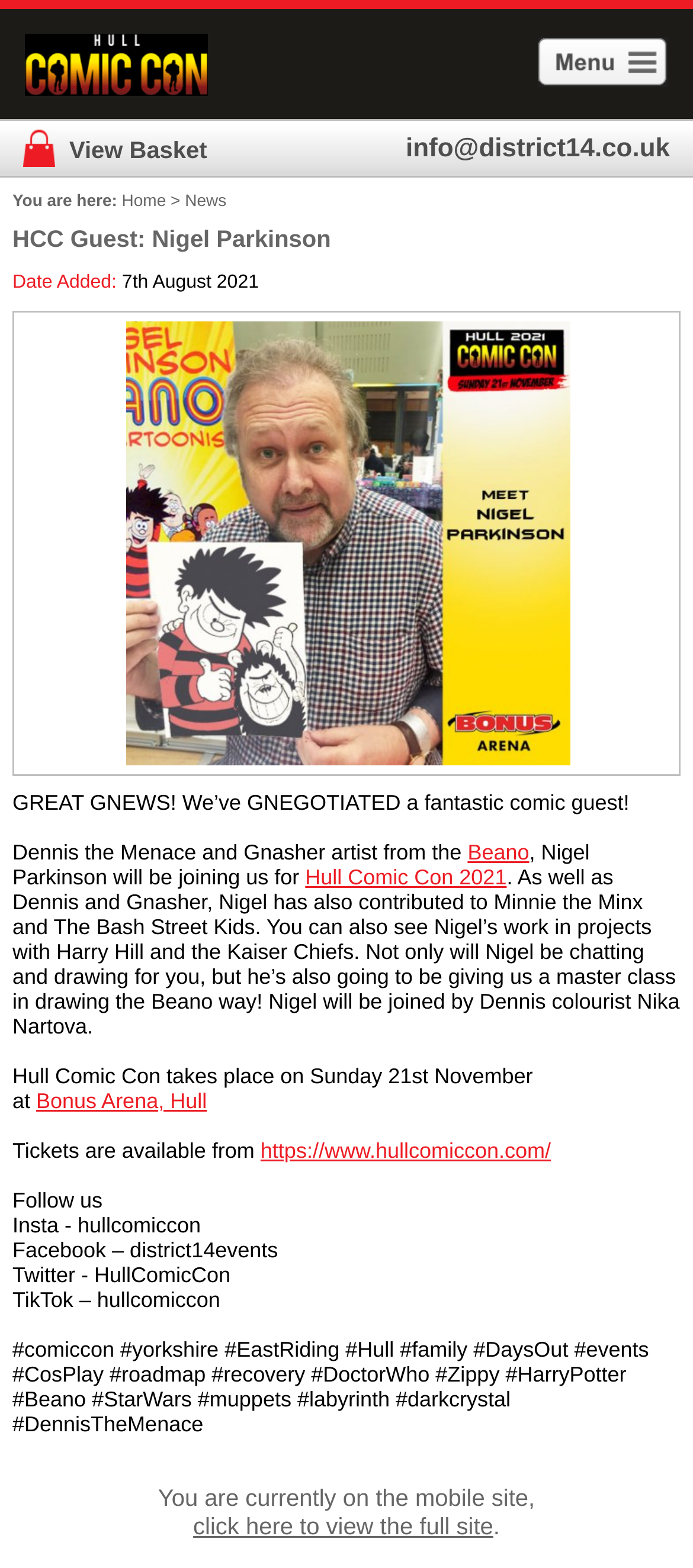Describe all the significant parts and information present on the webpage.

The webpage is about Hull Comic Con 2021, featuring a special guest, Nigel Parkinson, a renowned comic artist from the Beano. At the top left, there is a link to "Hull Comic Con" accompanied by an image of the same name. On the top right, there is a menu icon. Below the menu icon, there is a link to "View Basket" and an email address "info@district14.co.uk".

The main content of the page starts with a heading "HCC Guest: Nigel Parkinson" followed by a date "7th August 2021". Below the heading, there is a large image of Nigel Parkinson, taking up most of the width of the page.

The main text of the page is divided into several paragraphs. The first paragraph announces the guest, Nigel Parkinson, and his work on Dennis the Menace and Gnasher. The second paragraph provides more details about his work, including his contributions to Minnie the Minx and The Bash Street Kids, as well as his projects with Harry Hill and the Kaiser Chiefs. The third paragraph mentions that Nigel will be giving a masterclass in drawing the Beano way.

The page also provides information about the event, Hull Comic Con, which will take place on Sunday 21st November at the Bonus Arena, Hull. There is a link to purchase tickets from the official website. Additionally, there are links to follow Hull Comic Con on various social media platforms, including Instagram, Facebook, Twitter, and TikTok.

At the bottom of the page, there is a list of hashtags related to the event, including #comiccon, #yorkshire, and #Hull. Finally, there is a note indicating that the user is currently on the mobile site, with an option to view the full site.